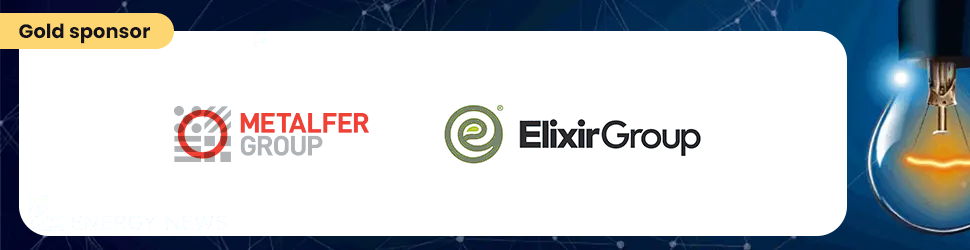Elaborate on the various elements present in the image.

The image showcases the logos of two companies, Metalfer Group and Elixir Group, prominently displayed side by side against a visually appealing background featuring a glowing light bulb and a network-inspired design. At the top left, a golden banner designates them as "Gold Sponsors," emphasizing their significant support. The arrangement of the logos highlights their partnership and commitment to innovation in the energy sector. This visual representation serves to acknowledge their contributions to the industry, particularly in relation to the recent operation of the hydropower plant HPP Bogatići Nova.